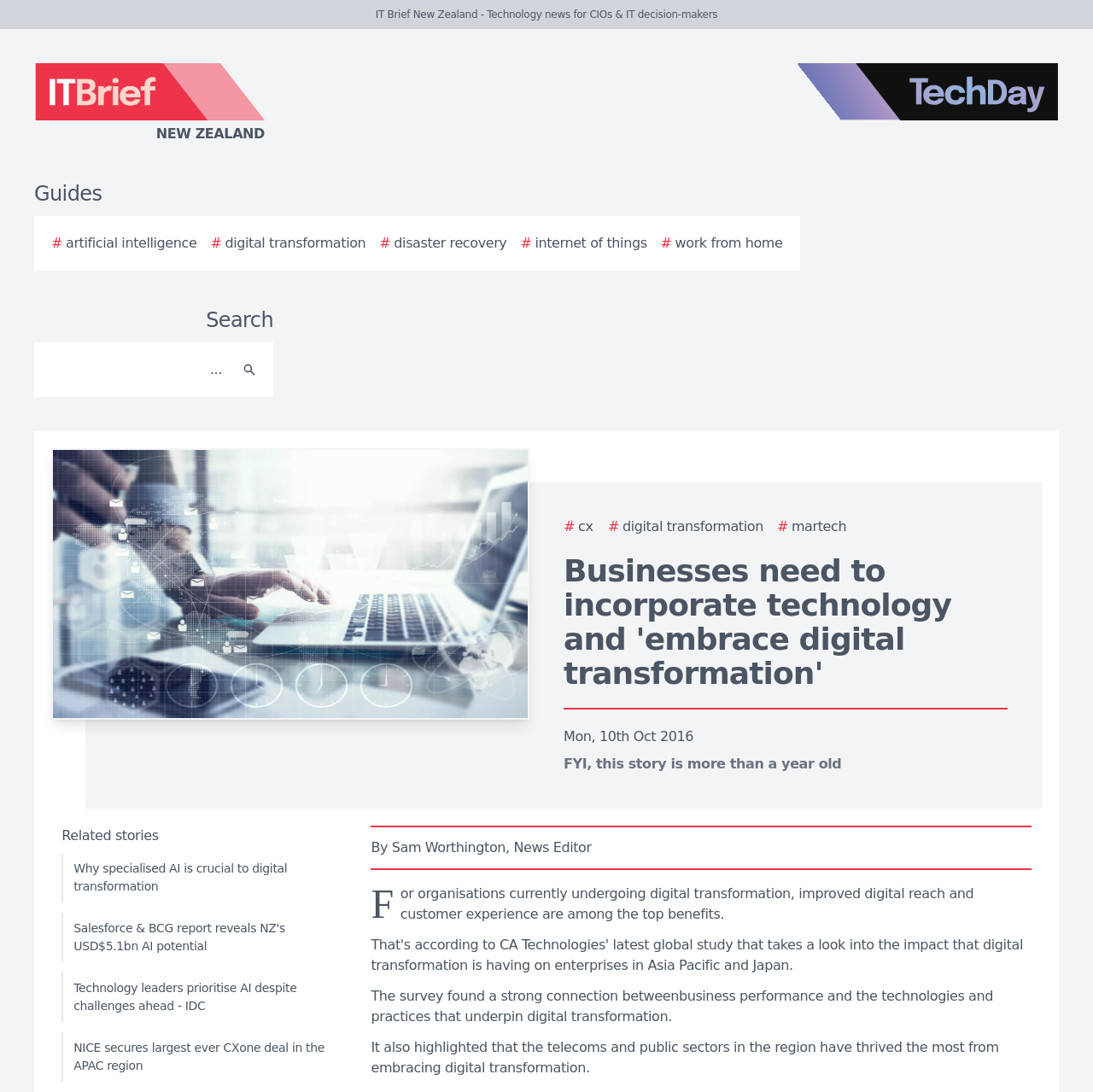Answer the following inquiry with a single word or phrase:
What is the author of the article?

Sam Worthington